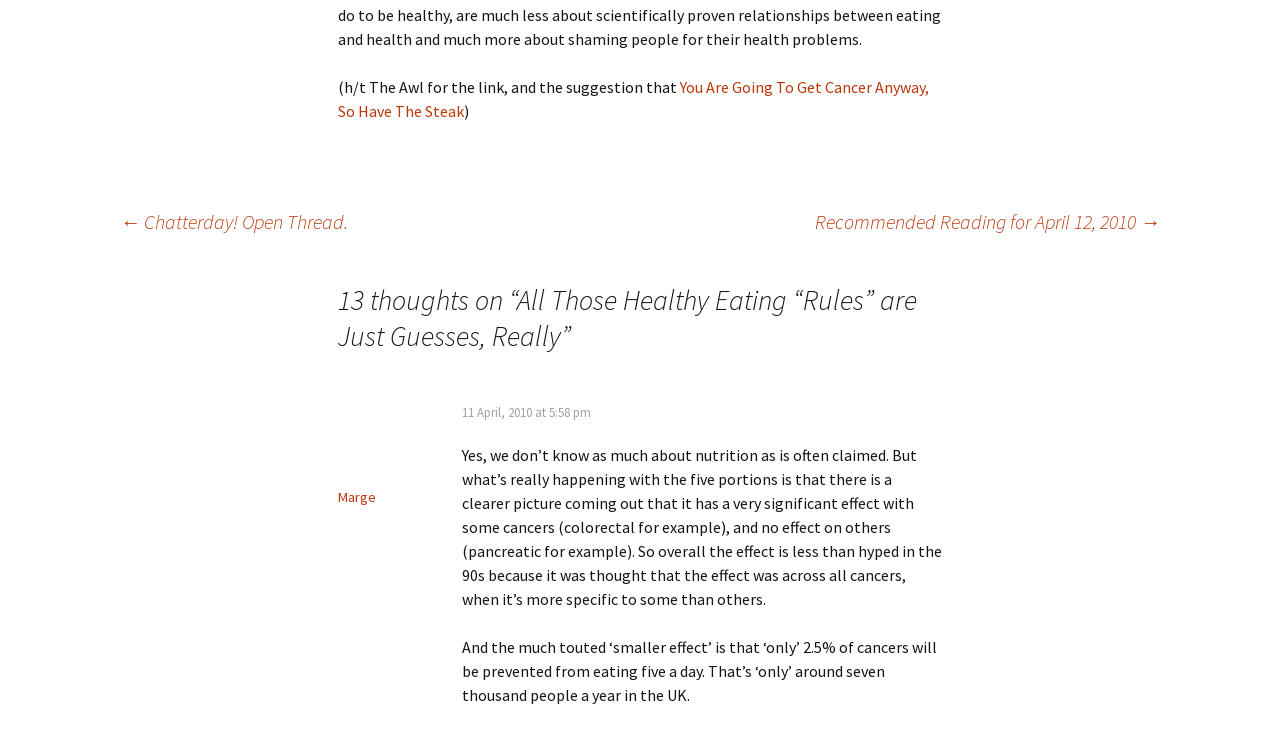Provide a short answer using a single word or phrase for the following question: 
What is the topic of the recommended reading?

April 12, 2010